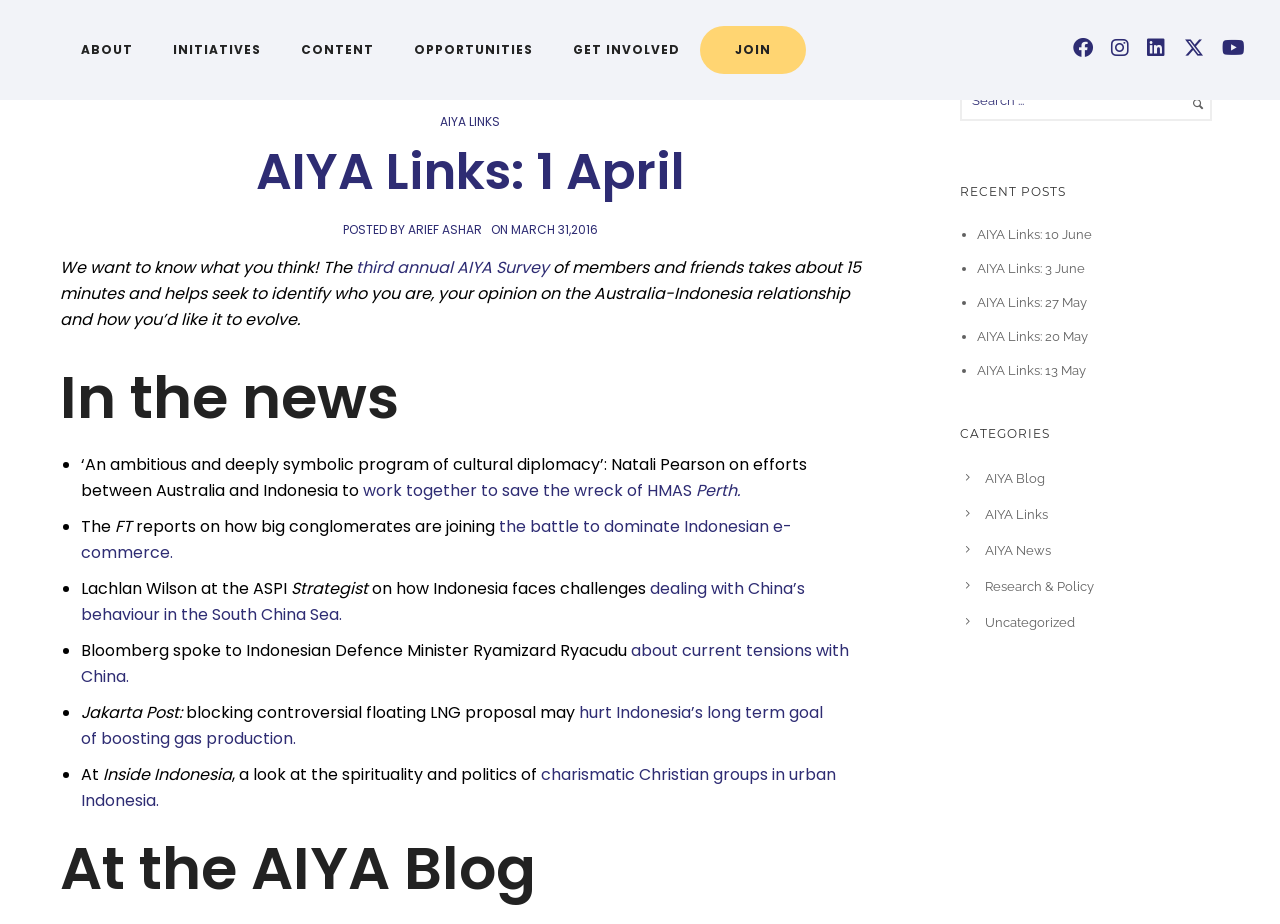Could you find the bounding box coordinates of the clickable area to complete this instruction: "Read the news article 'Redistricting panel keeps on course'"?

None